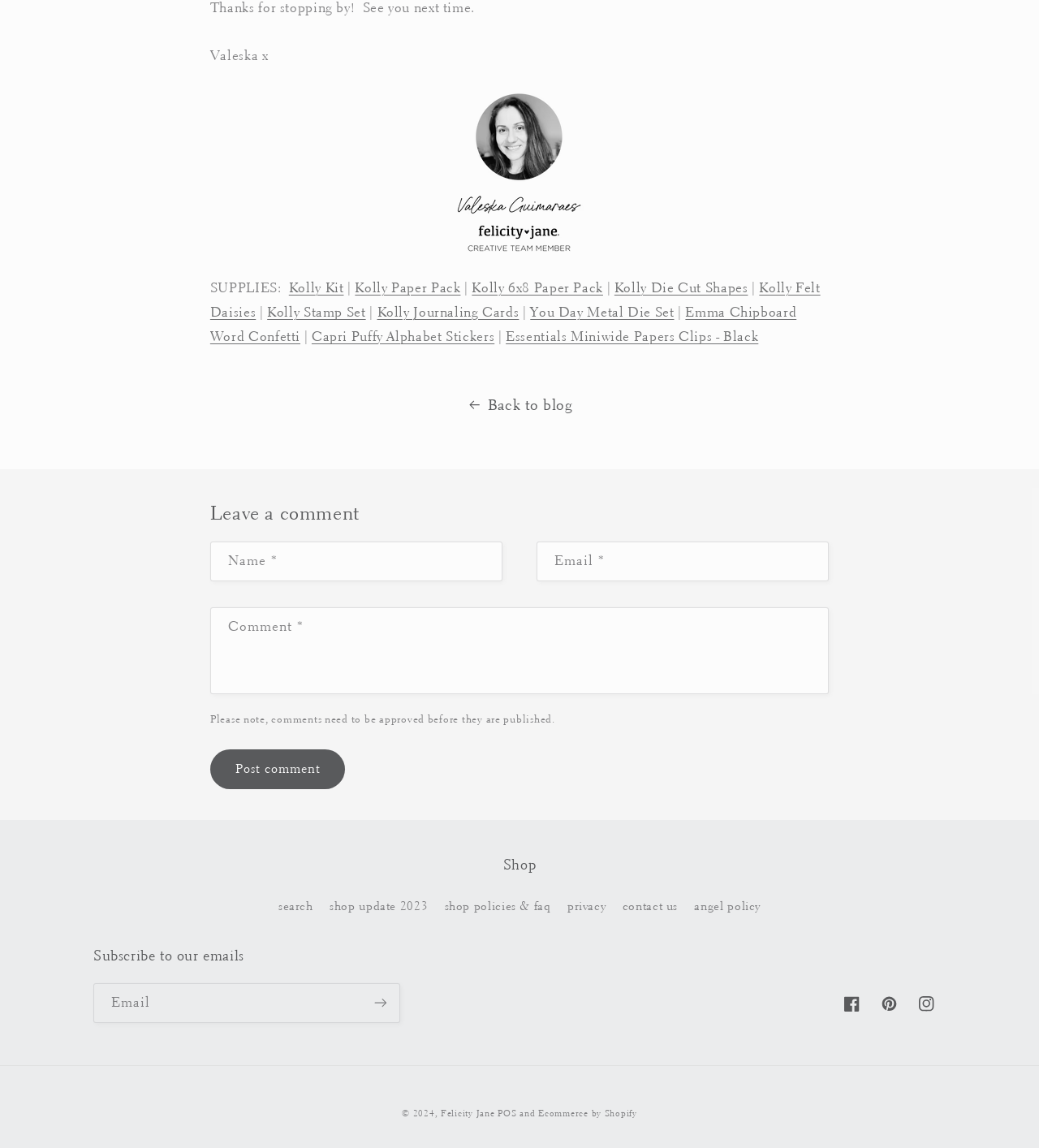What is the name of the shop?
Based on the image, answer the question with a single word or brief phrase.

Felicity Jane